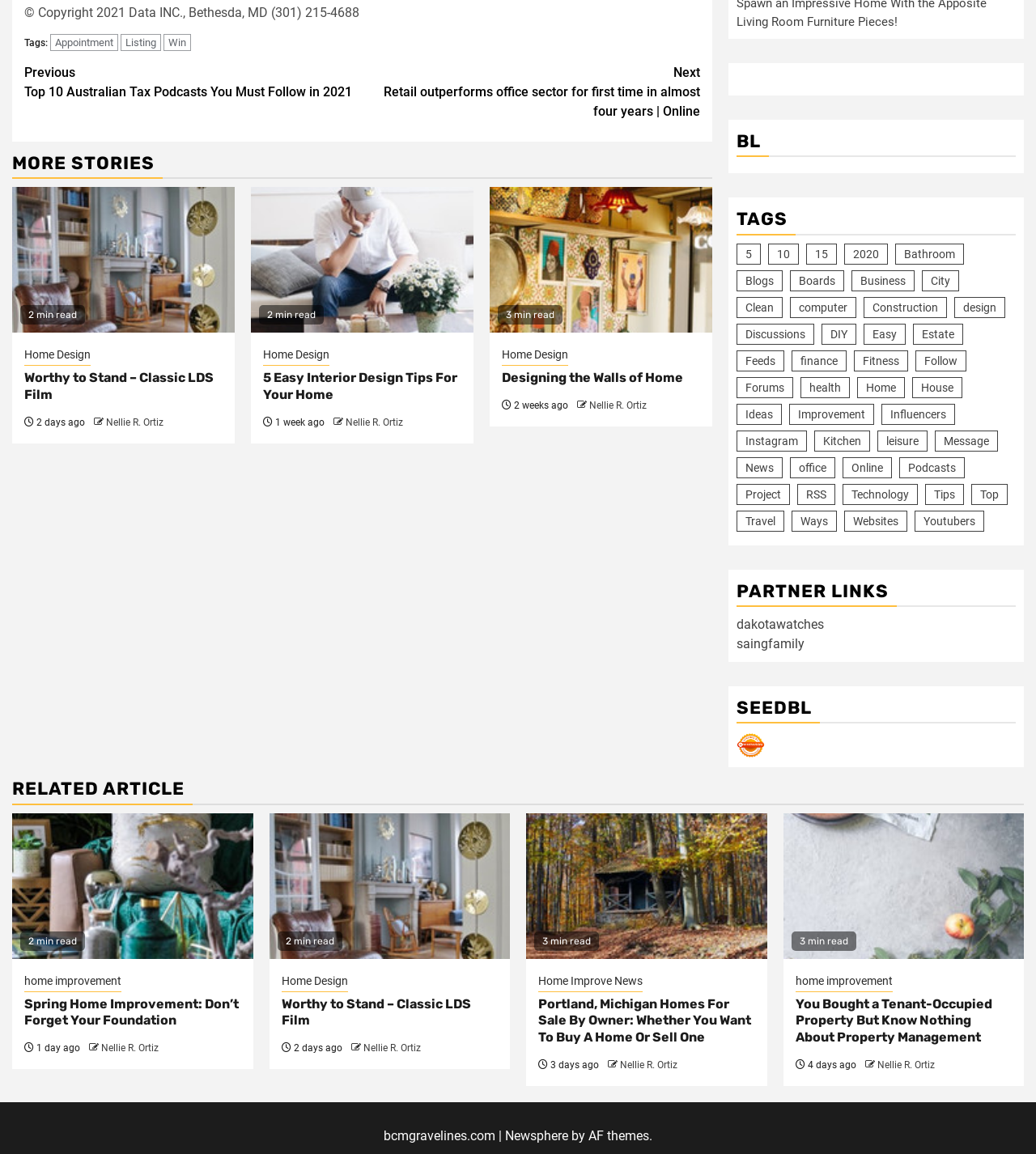Locate the bounding box coordinates of the area you need to click to fulfill this instruction: 'Contact the Marketing & Communications Manager'. The coordinates must be in the form of four float numbers ranging from 0 to 1: [left, top, right, bottom].

None